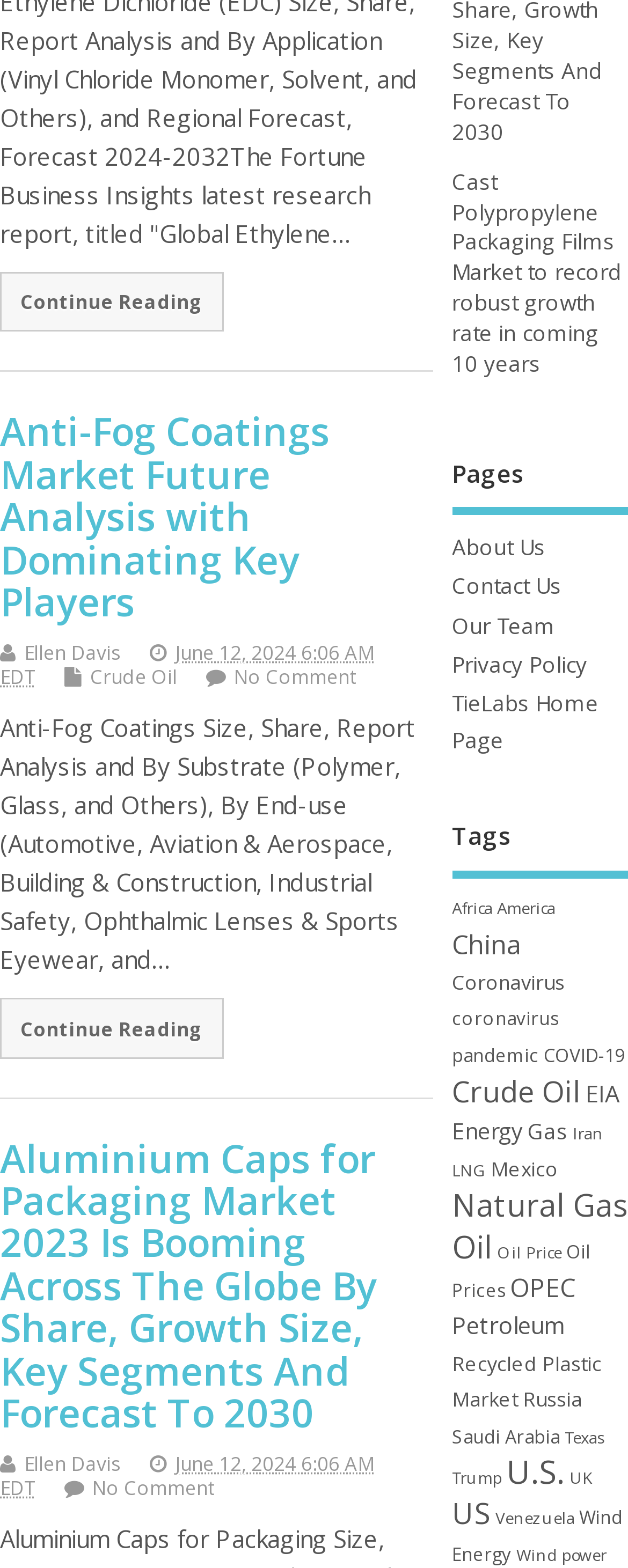Using the information in the image, give a comprehensive answer to the question: 
What is the title of the first article?

I found the title of the first article by looking at the heading element with the text 'Anti-Fog Coatings Market Future Analysis with Dominating Key Players' and its corresponding link element with the same text. This suggests that the title of the article is 'Anti-Fog Coatings Market Future Analysis'.